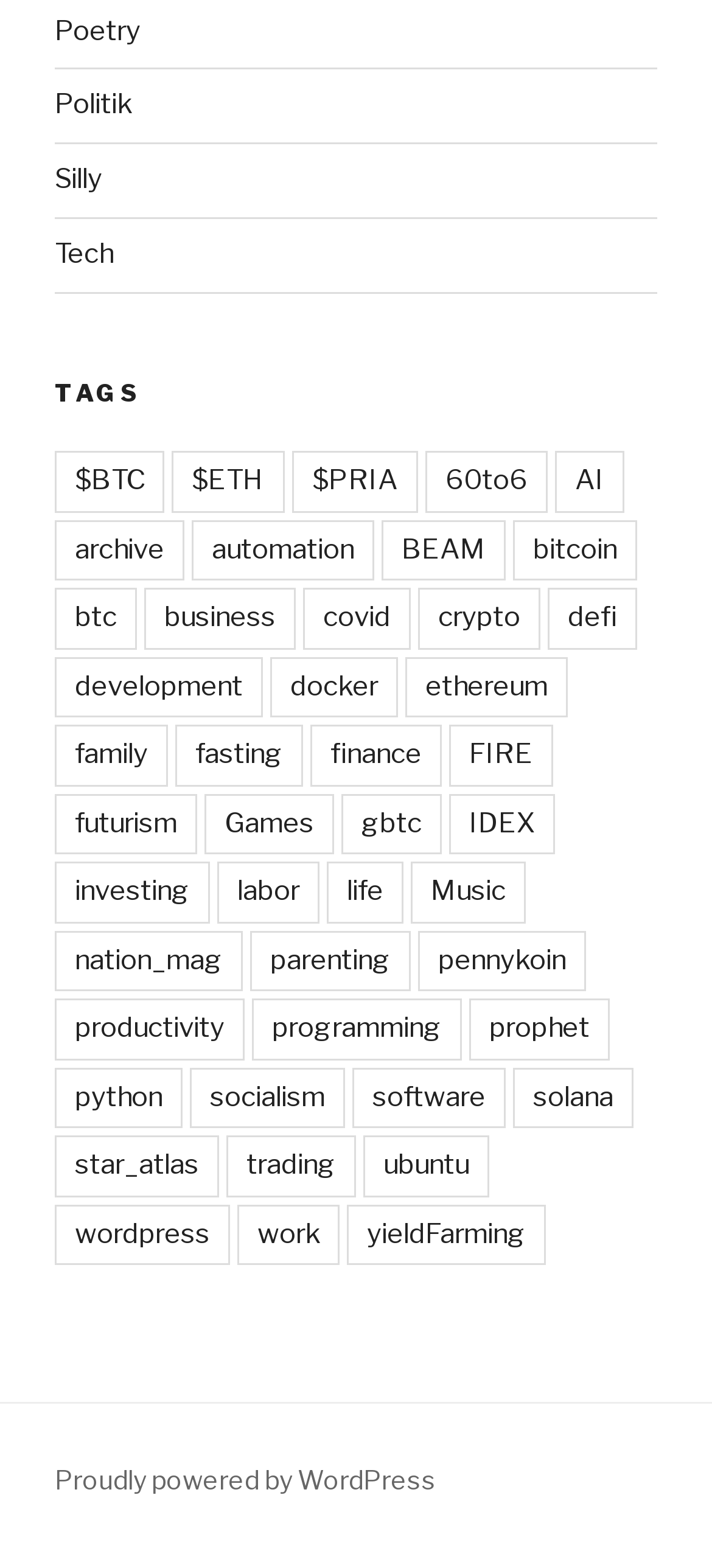How many categories are listed under TAGS? Using the information from the screenshot, answer with a single word or phrase.

46